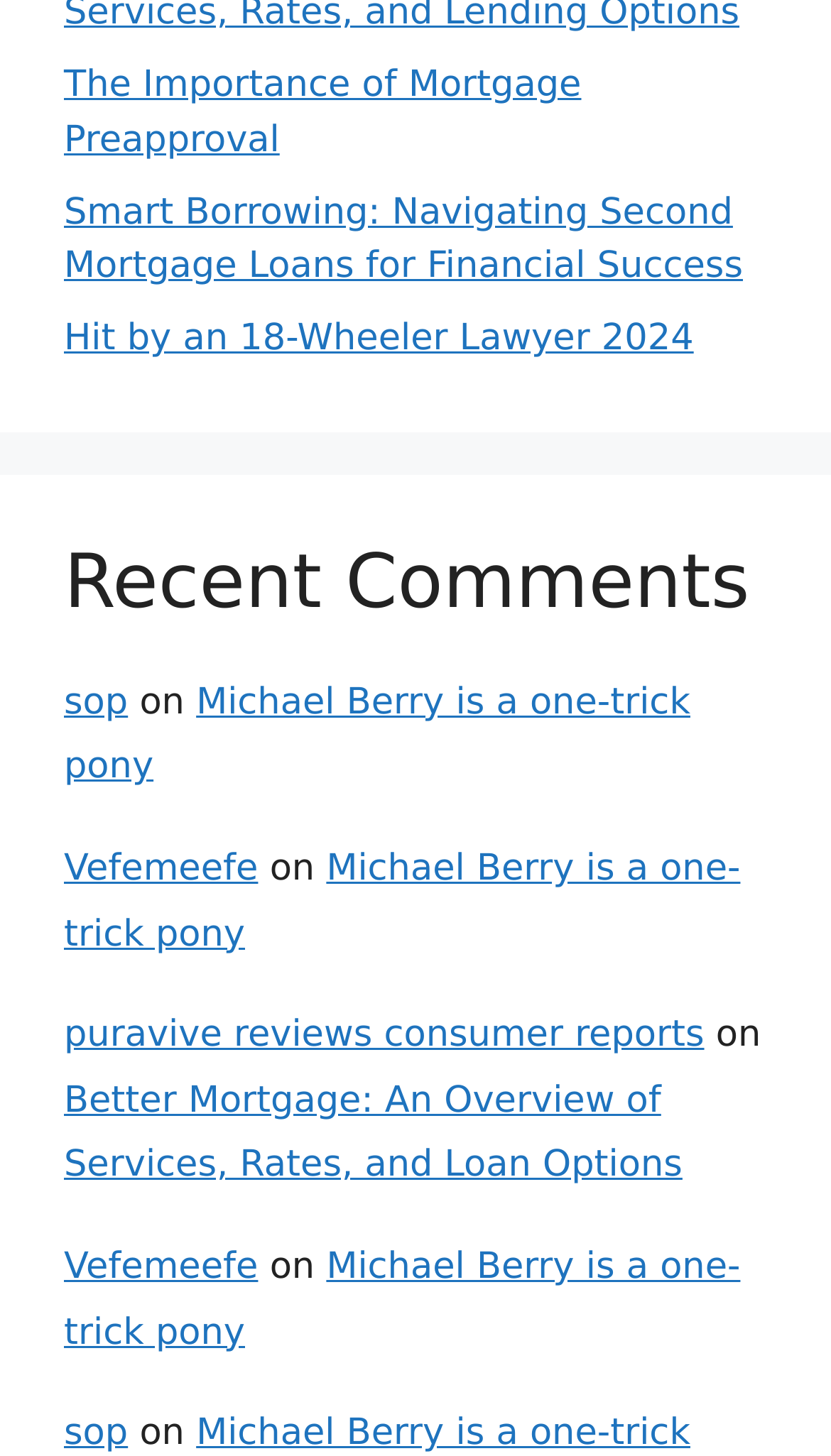Determine the coordinates of the bounding box that should be clicked to complete the instruction: "Read about the importance of mortgage preapproval". The coordinates should be represented by four float numbers between 0 and 1: [left, top, right, bottom].

[0.077, 0.044, 0.7, 0.111]